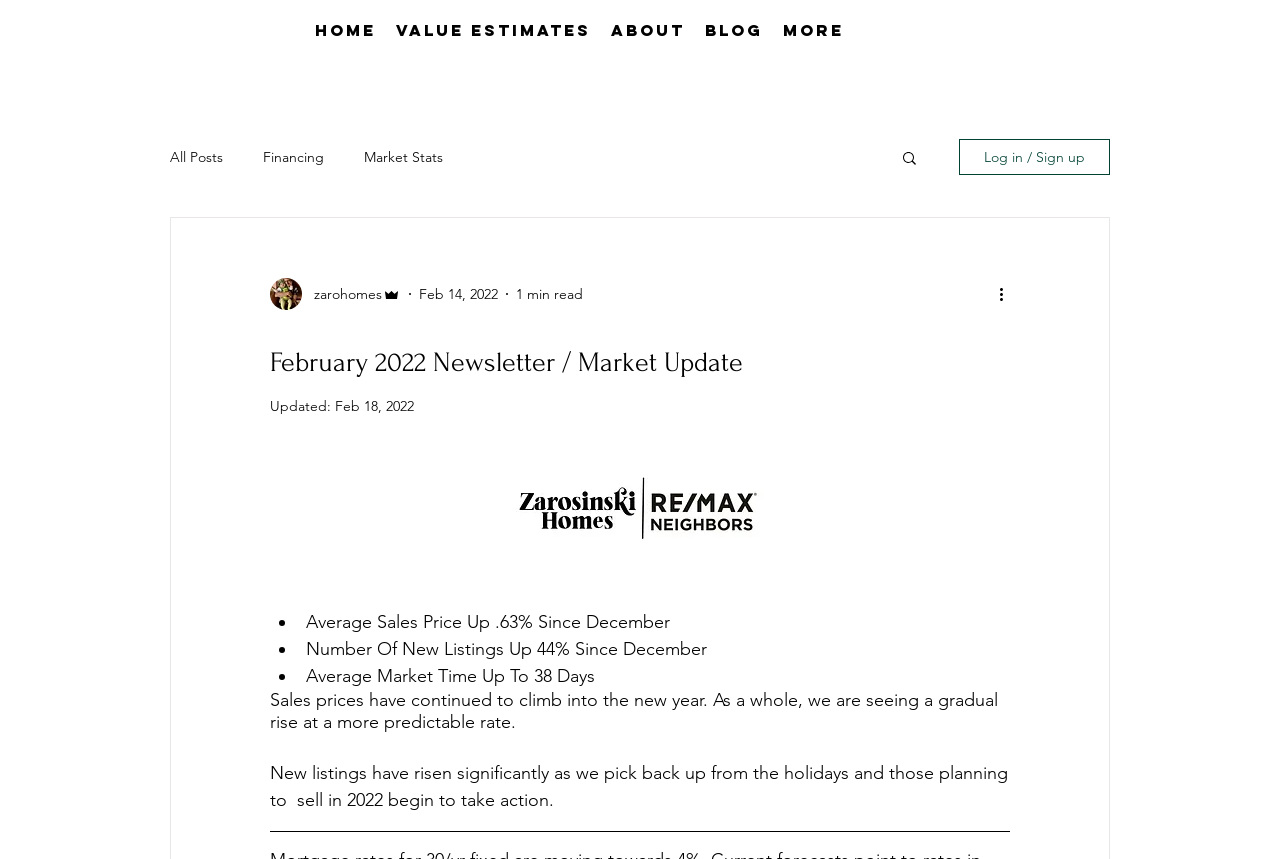Locate the bounding box coordinates of the element that should be clicked to fulfill the instruction: "Click the 'Linkedin' link".

None